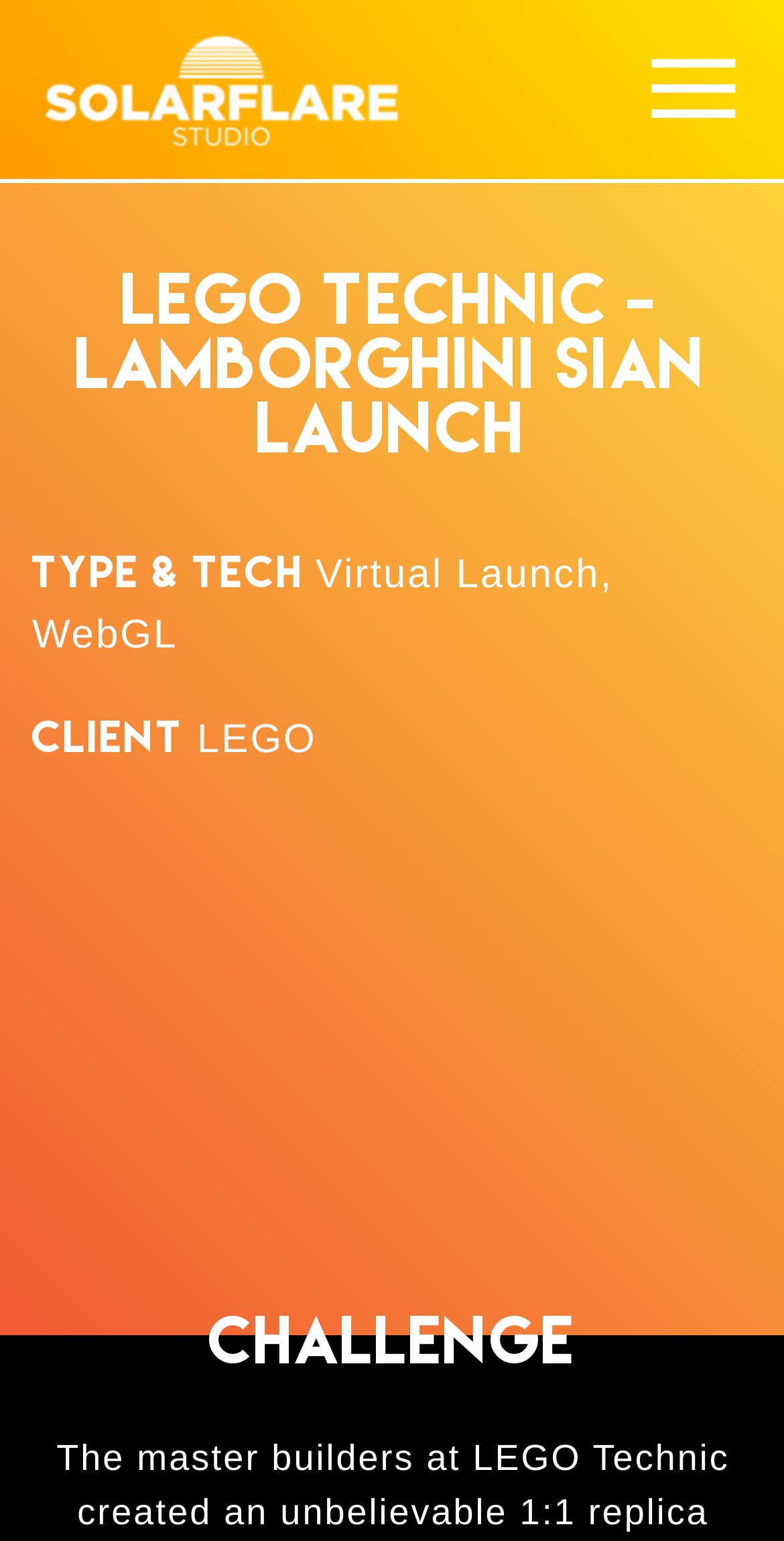Offer a meticulous caption that includes all visible features of the webpage.

The webpage is dedicated to the launch of the LEGO Technic Lamborghini Sián replica, with a focus on a virtual event powered by Unreal Engine. 

At the top left of the page, there are two links, one of which is accompanied by an image on the top right. 

Below these links, a prominent heading "LEGO TECHNIC - LAMBORGHINI SIAN LAUNCH" spans across the page. 

Underneath the heading, there are three sections of text, aligned to the left. The first section contains two lines of text, "TYPE & TECH" and "Virtual Launch, WebGL". The second section has two lines as well, "CLIENT" and "LEGO". 

At the bottom of the page, there is a single line of text, "Challenge".